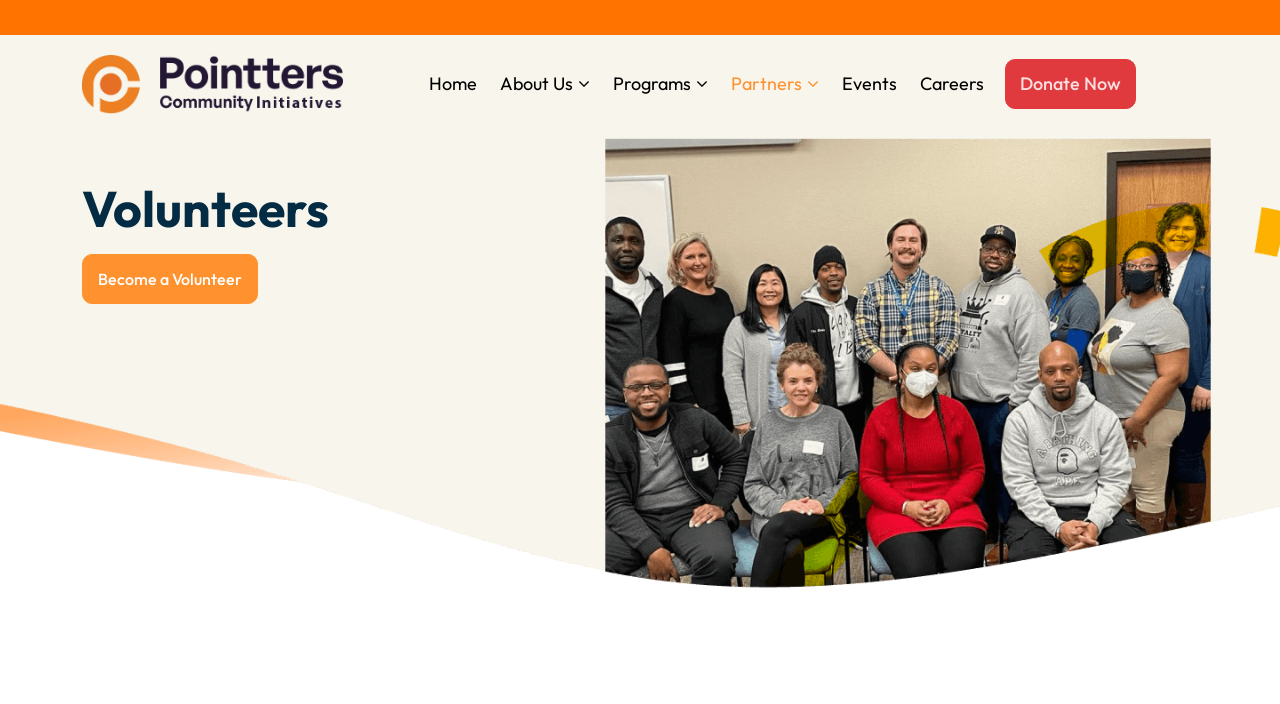Please indicate the bounding box coordinates of the element's region to be clicked to achieve the instruction: "view programs". Provide the coordinates as four float numbers between 0 and 1, i.e., [left, top, right, bottom].

[0.479, 0.09, 0.553, 0.15]